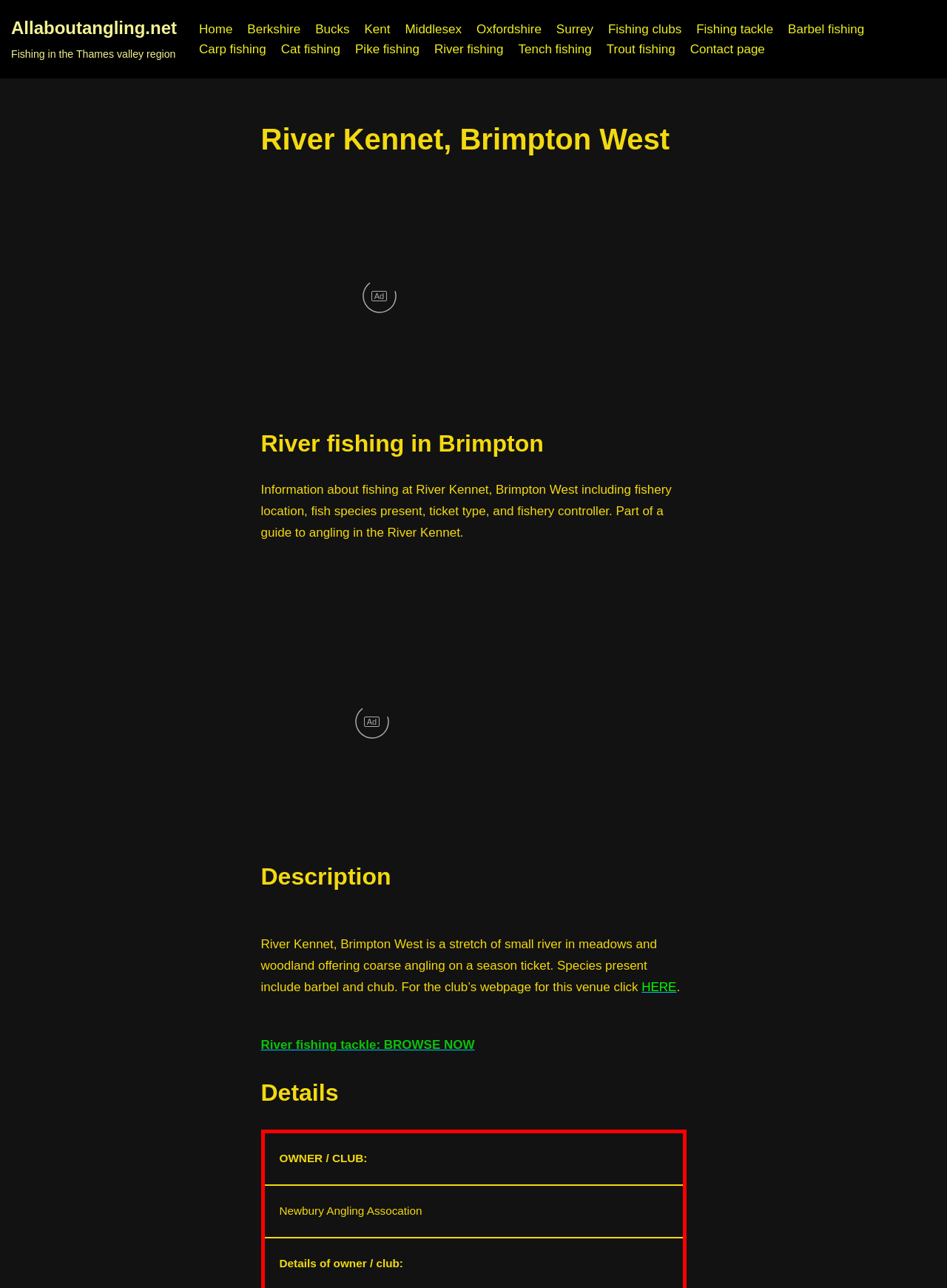Identify the bounding box coordinates for the region to click in order to carry out this instruction: "Click on the 'Home' link". Provide the coordinates using four float numbers between 0 and 1, formatted as [left, top, right, bottom].

[0.21, 0.015, 0.246, 0.03]